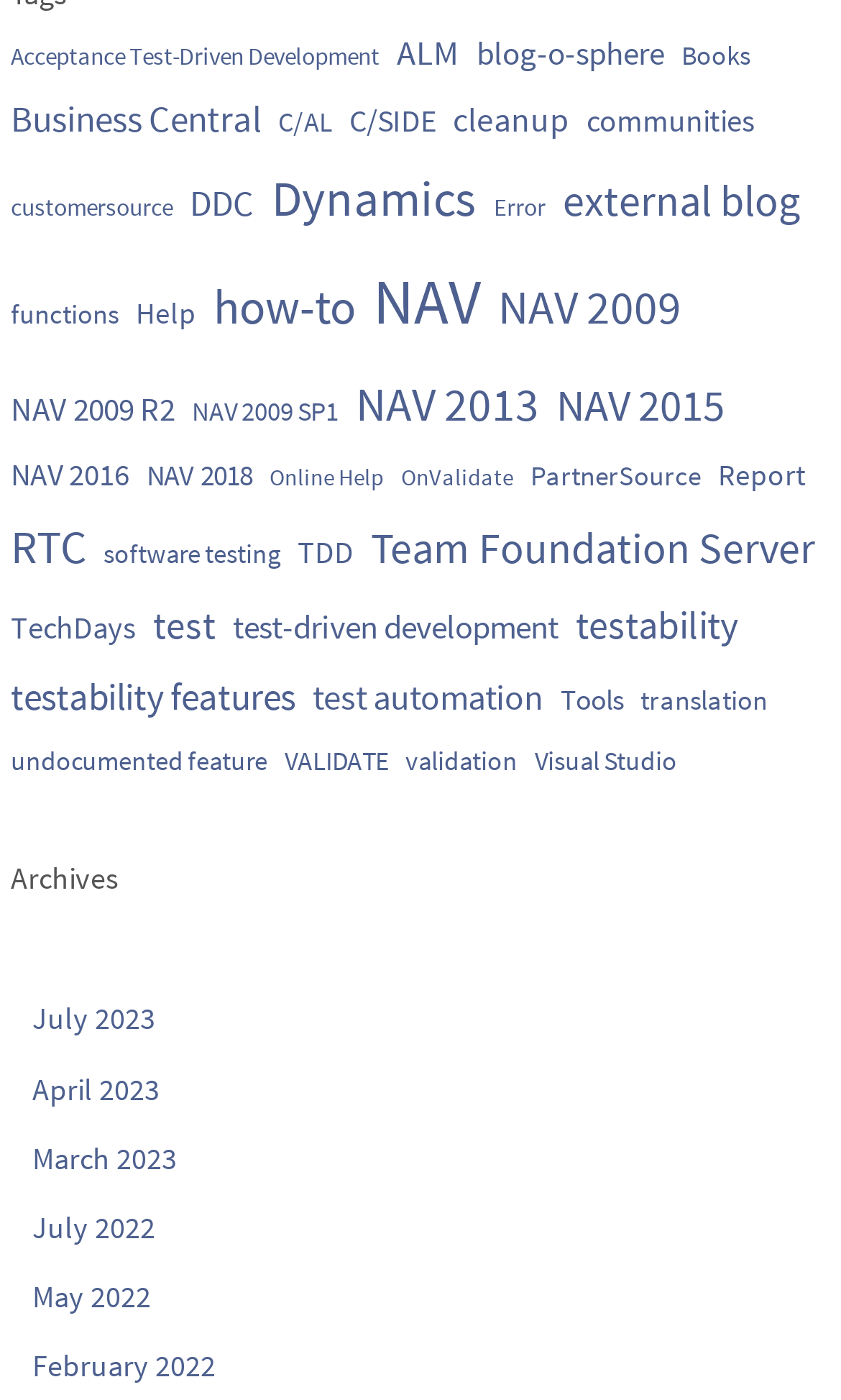Find the bounding box of the UI element described as follows: "Business Central".

[0.013, 0.062, 0.31, 0.111]